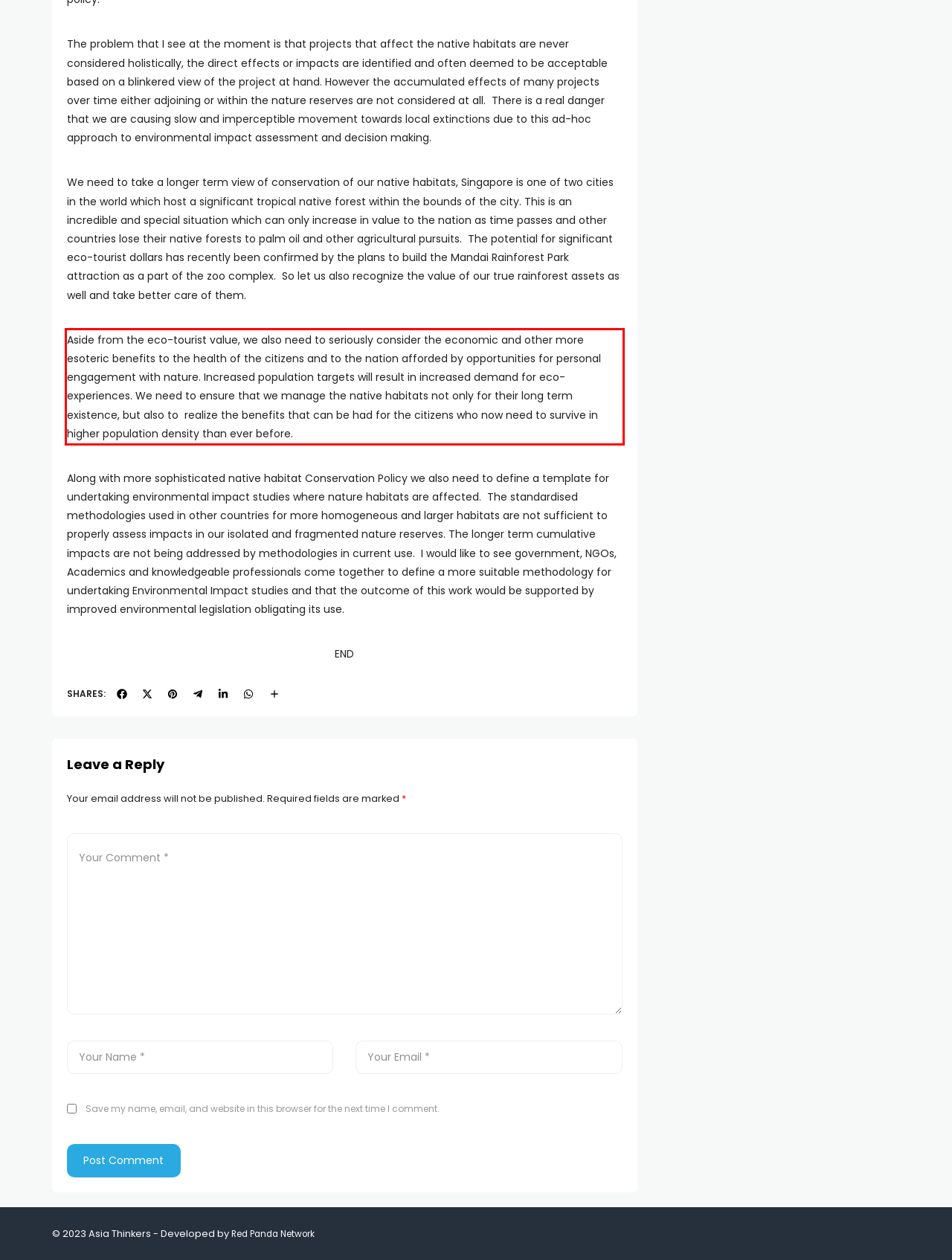Please examine the screenshot of the webpage and read the text present within the red rectangle bounding box.

Aside from the eco-tourist value, we also need to seriously consider the economic and other more esoteric benefits to the health of the citizens and to the nation afforded by opportunities for personal engagement with nature. Increased population targets will result in increased demand for eco-experiences. We need to ensure that we manage the native habitats not only for their long term existence, but also to realize the benefits that can be had for the citizens who now need to survive in higher population density than ever before.